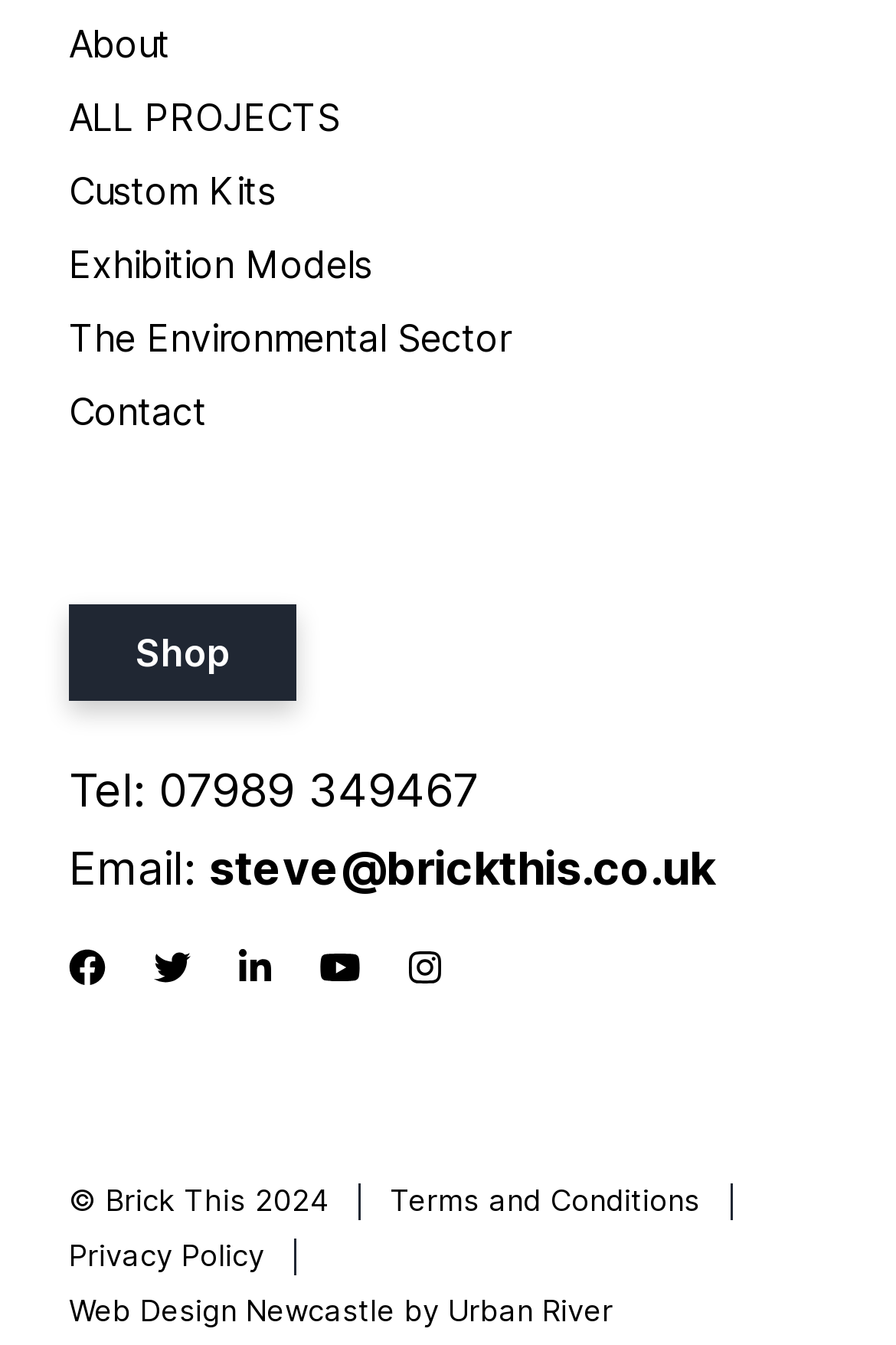Identify the bounding box coordinates for the UI element mentioned here: "Web Design Newcastle". Provide the coordinates as four float values between 0 and 1, i.e., [left, top, right, bottom].

[0.077, 0.963, 0.441, 0.988]